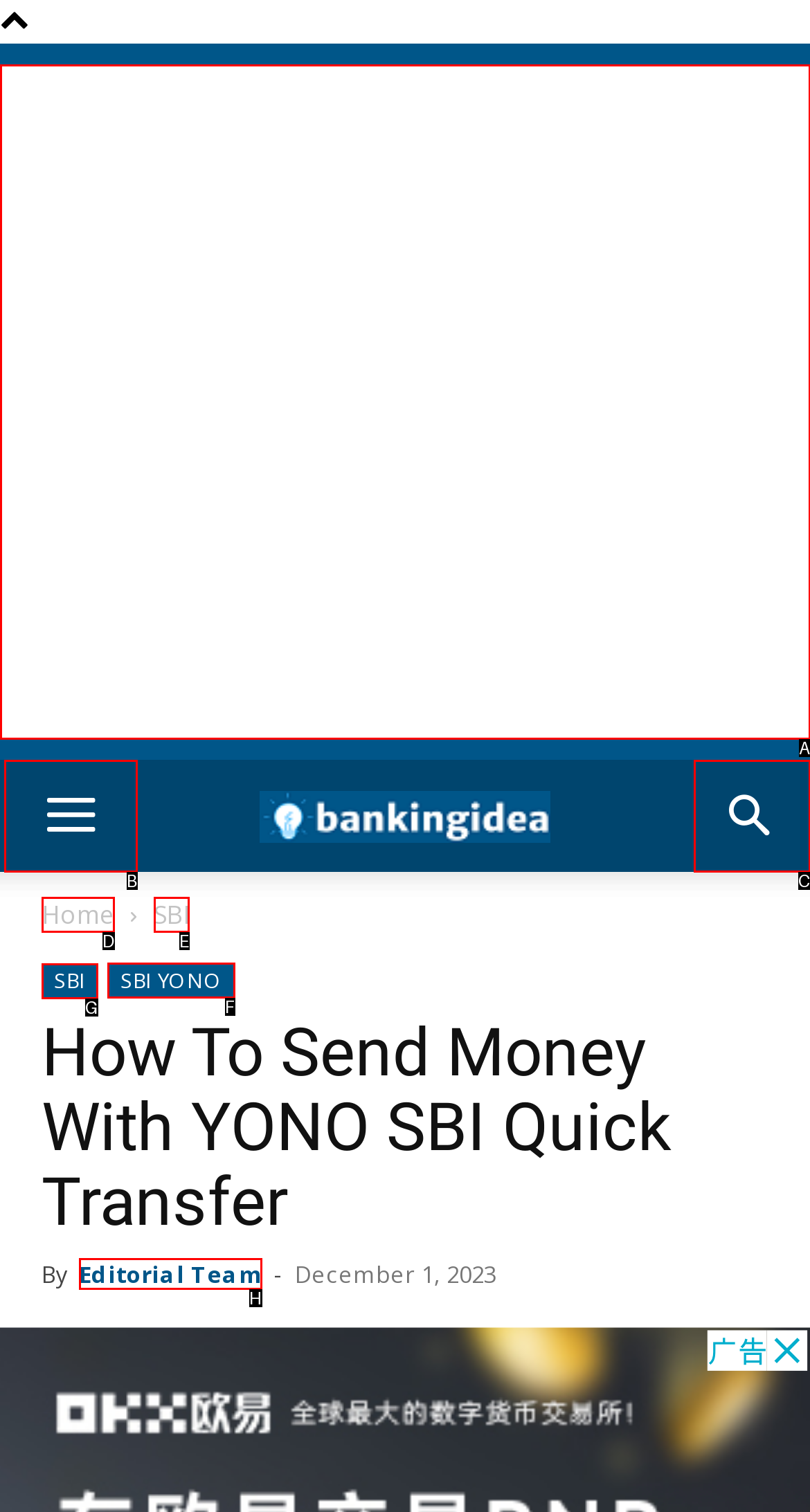Determine the right option to click to perform this task: Learn about SBI YONO
Answer with the correct letter from the given choices directly.

F